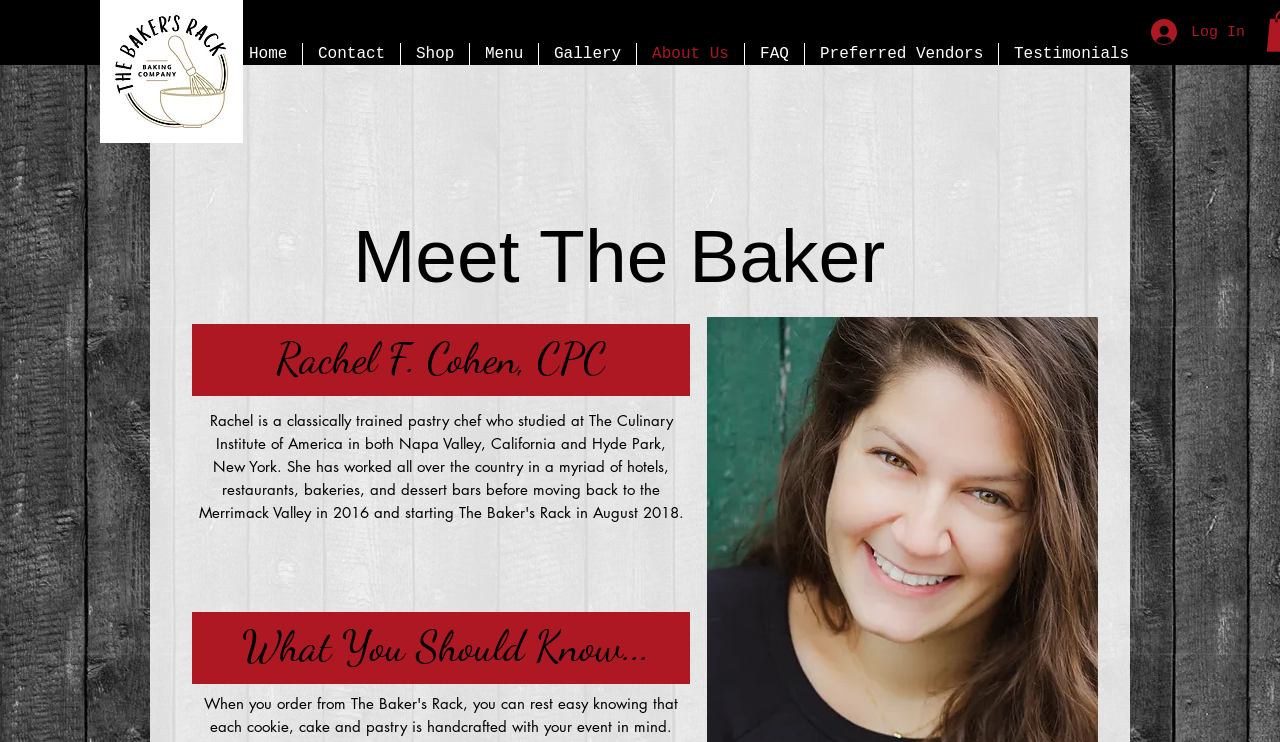Analyze the image and provide a detailed answer to the question: What is the topic of the main content?

I found the answer by looking at the headings 'Meet The Baker' and 'Rachel F. Cohen, CPC', which suggest that the main content is about the baker, Rachel F. Cohen.